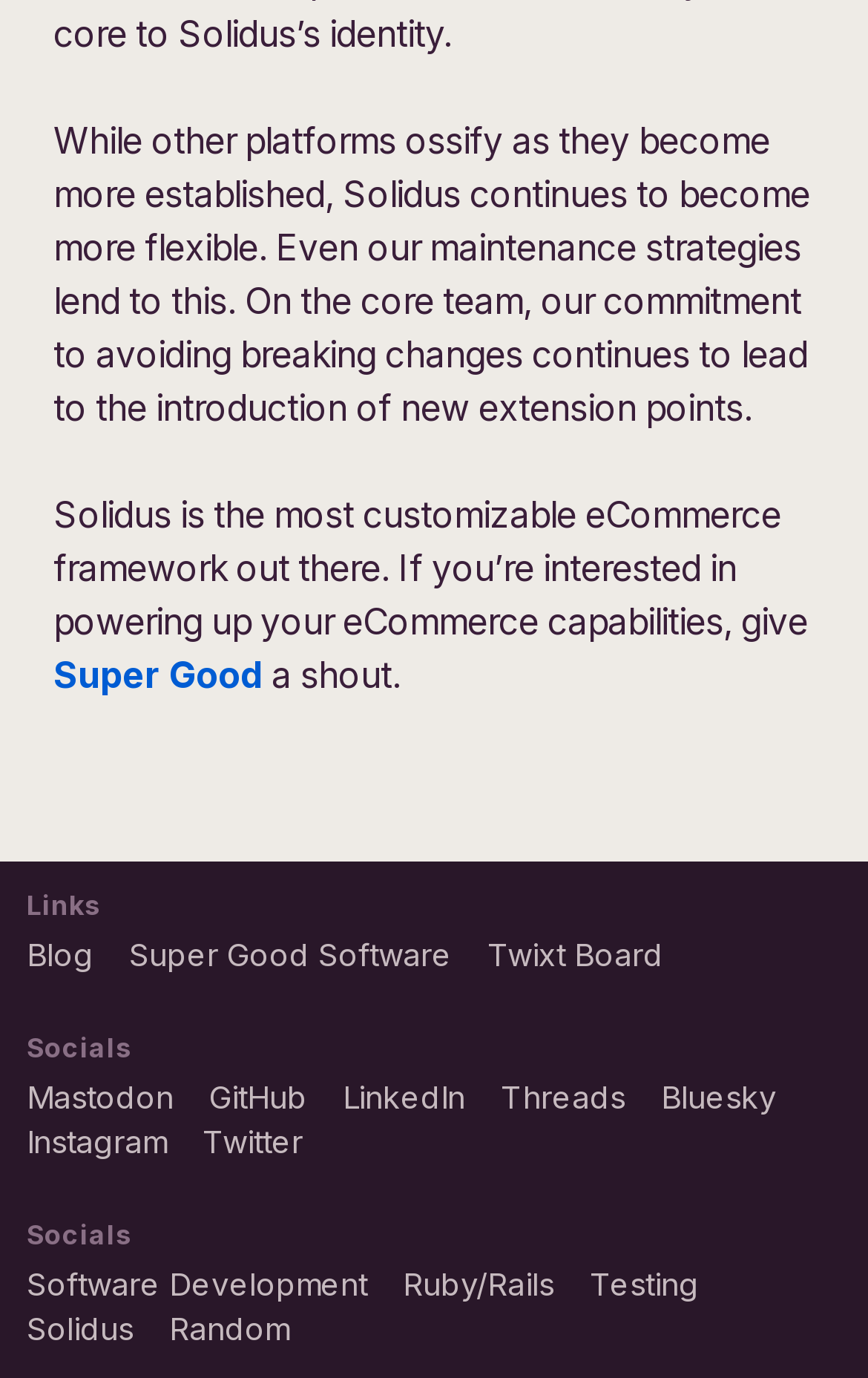Provide the bounding box coordinates for the area that should be clicked to complete the instruction: "click on the link to Super Good".

[0.062, 0.473, 0.303, 0.505]